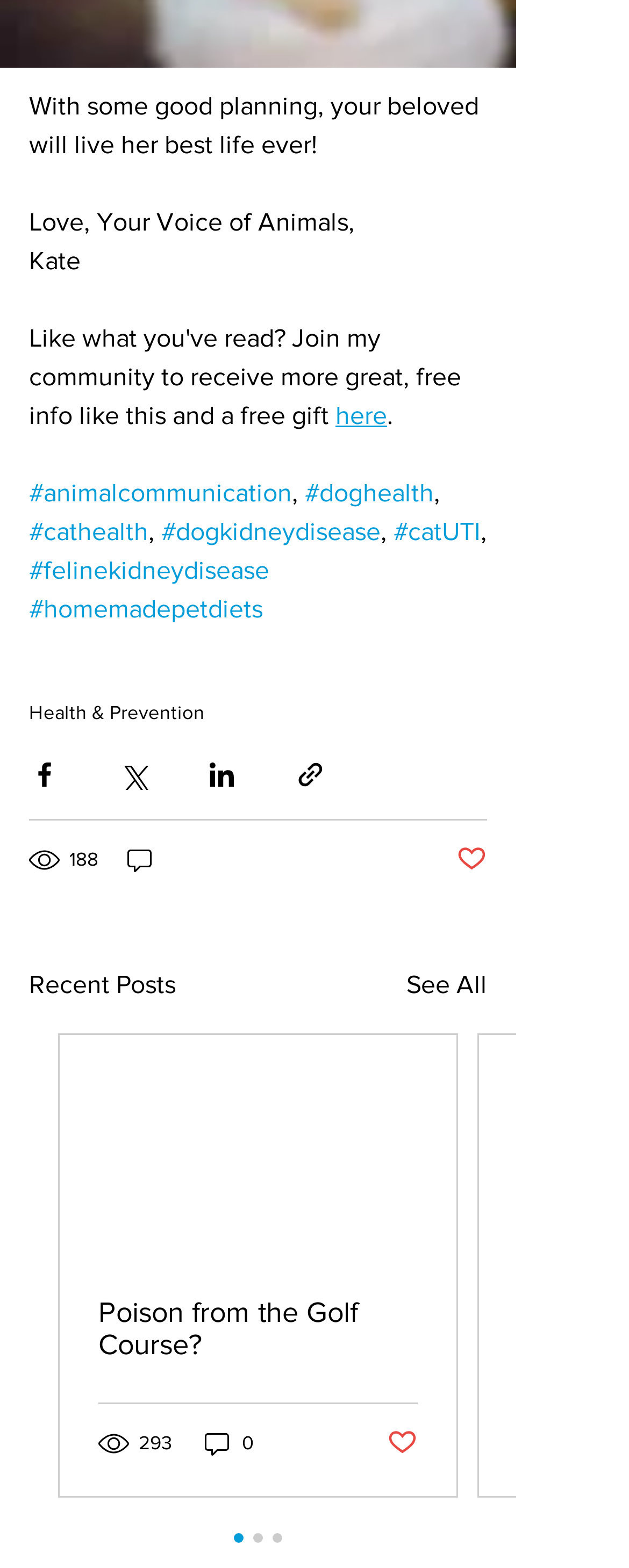Please identify the bounding box coordinates for the region that you need to click to follow this instruction: "Share via Facebook".

[0.046, 0.484, 0.095, 0.503]